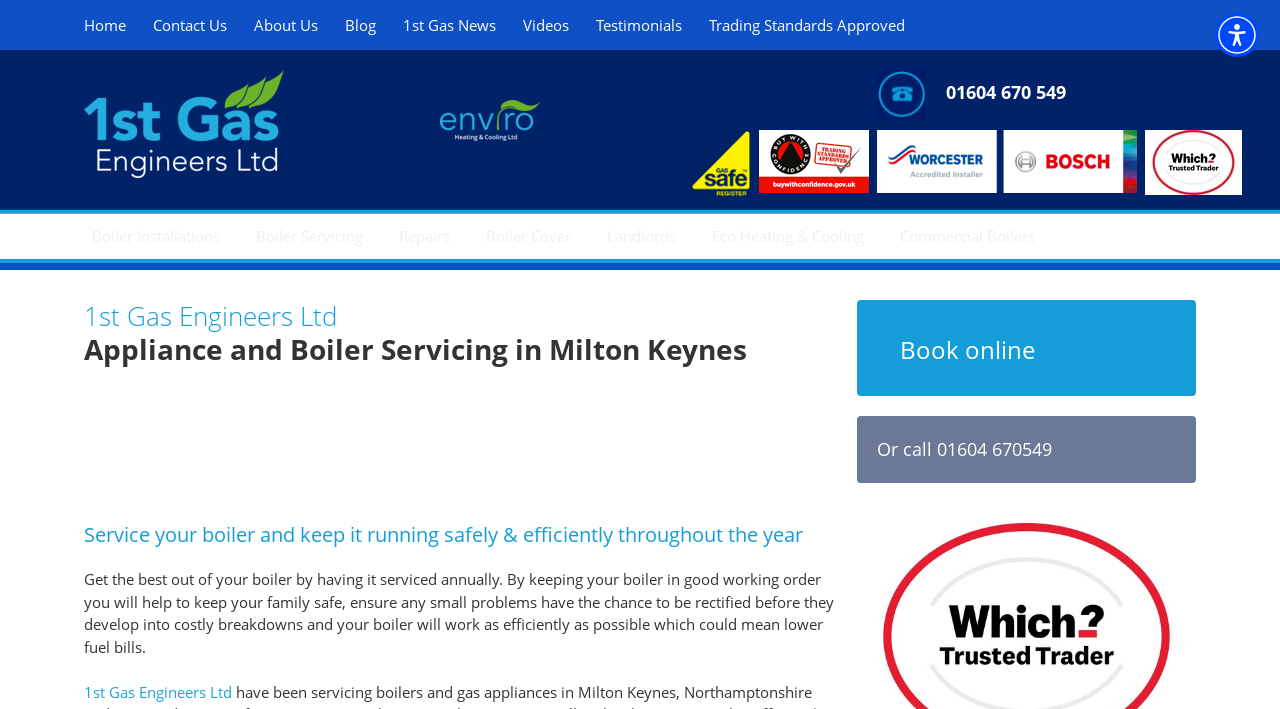Find and specify the bounding box coordinates that correspond to the clickable region for the instruction: "Book online".

[0.703, 0.484, 0.813, 0.512]